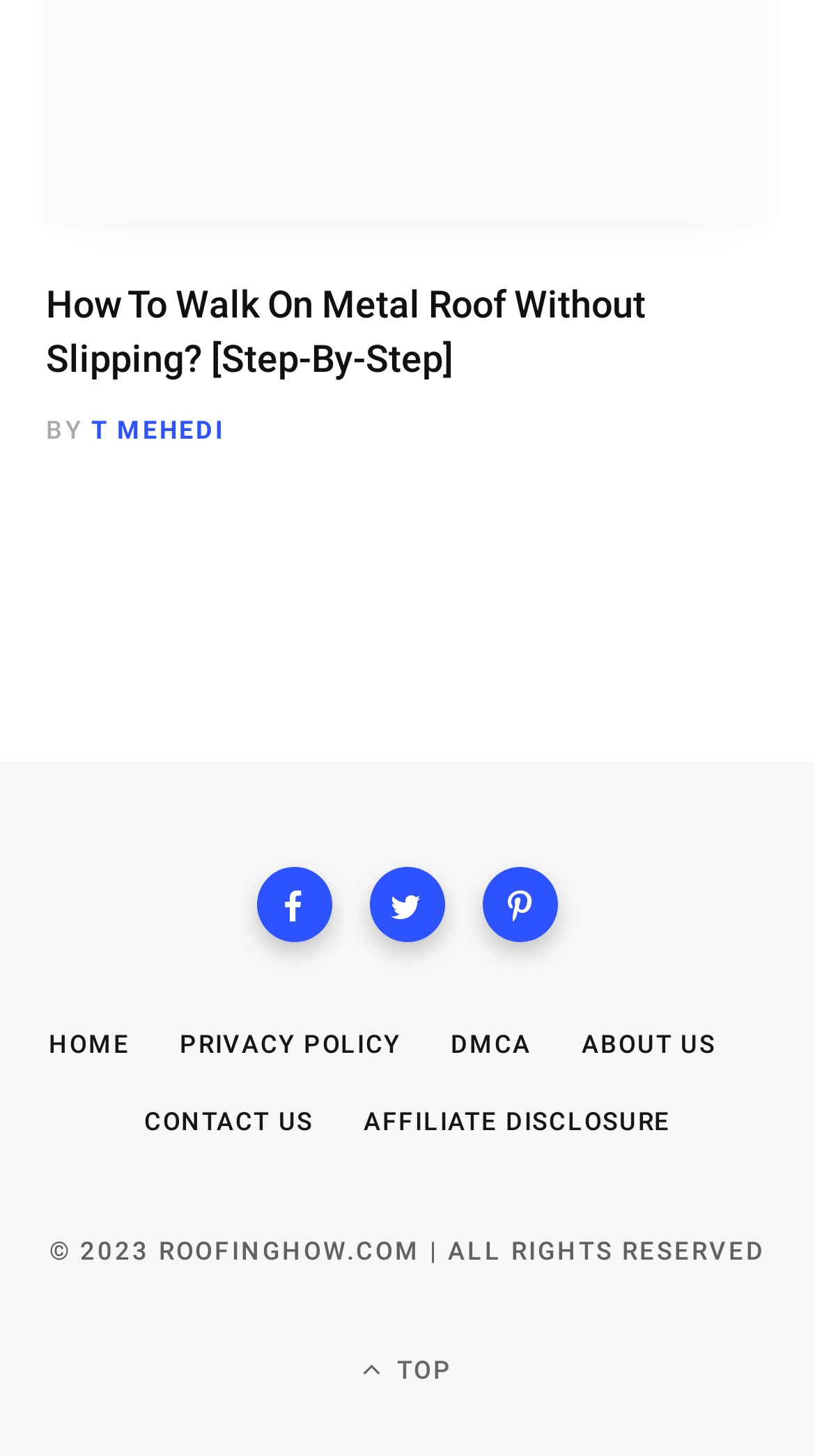Analyze the image and provide a detailed answer to the question: What is the topic of the article?

The topic of the article is about walking on a metal roof without slipping, as indicated by the heading 'How To Walk On Metal Roof Without Slipping? [Step-By-Step]'.